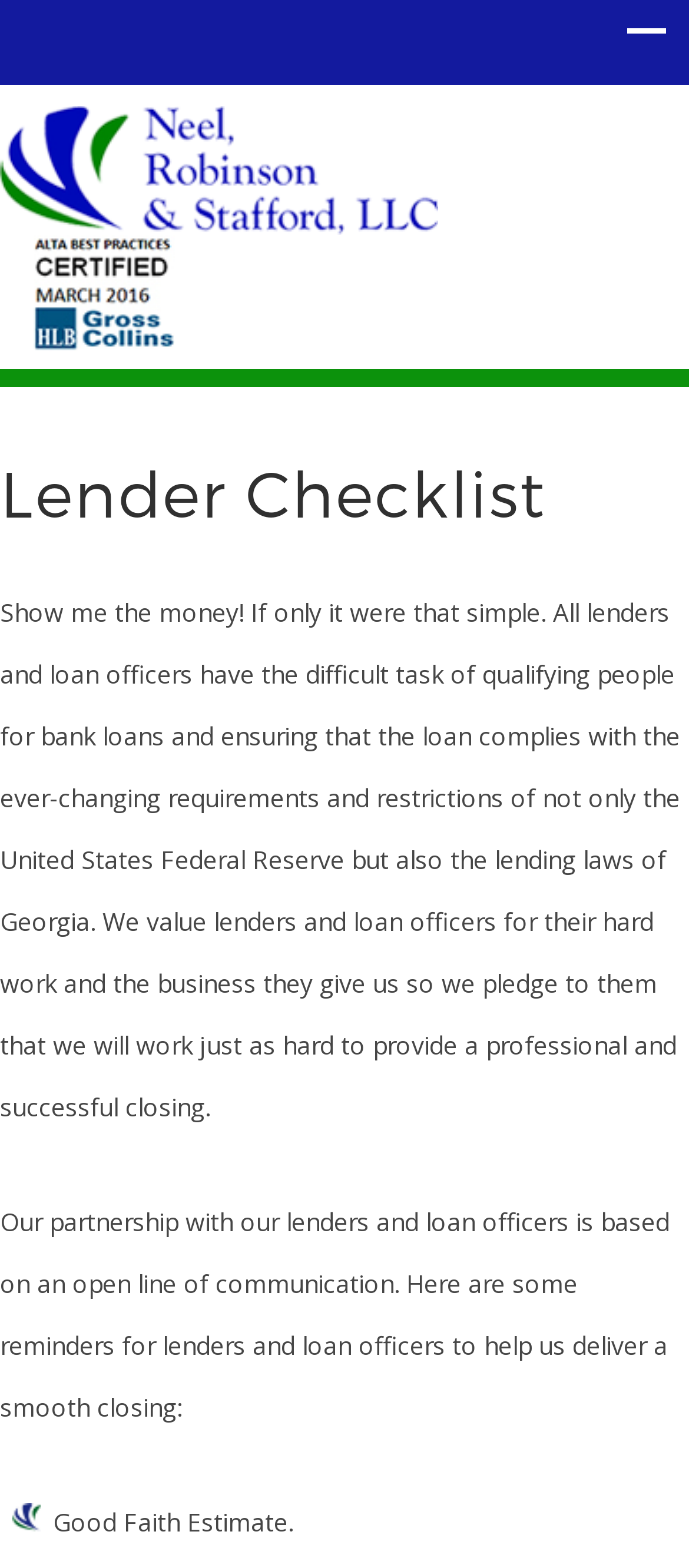What is the first reminder for lenders and loan officers?
Based on the visual, give a brief answer using one word or a short phrase.

Good Faith Estimate